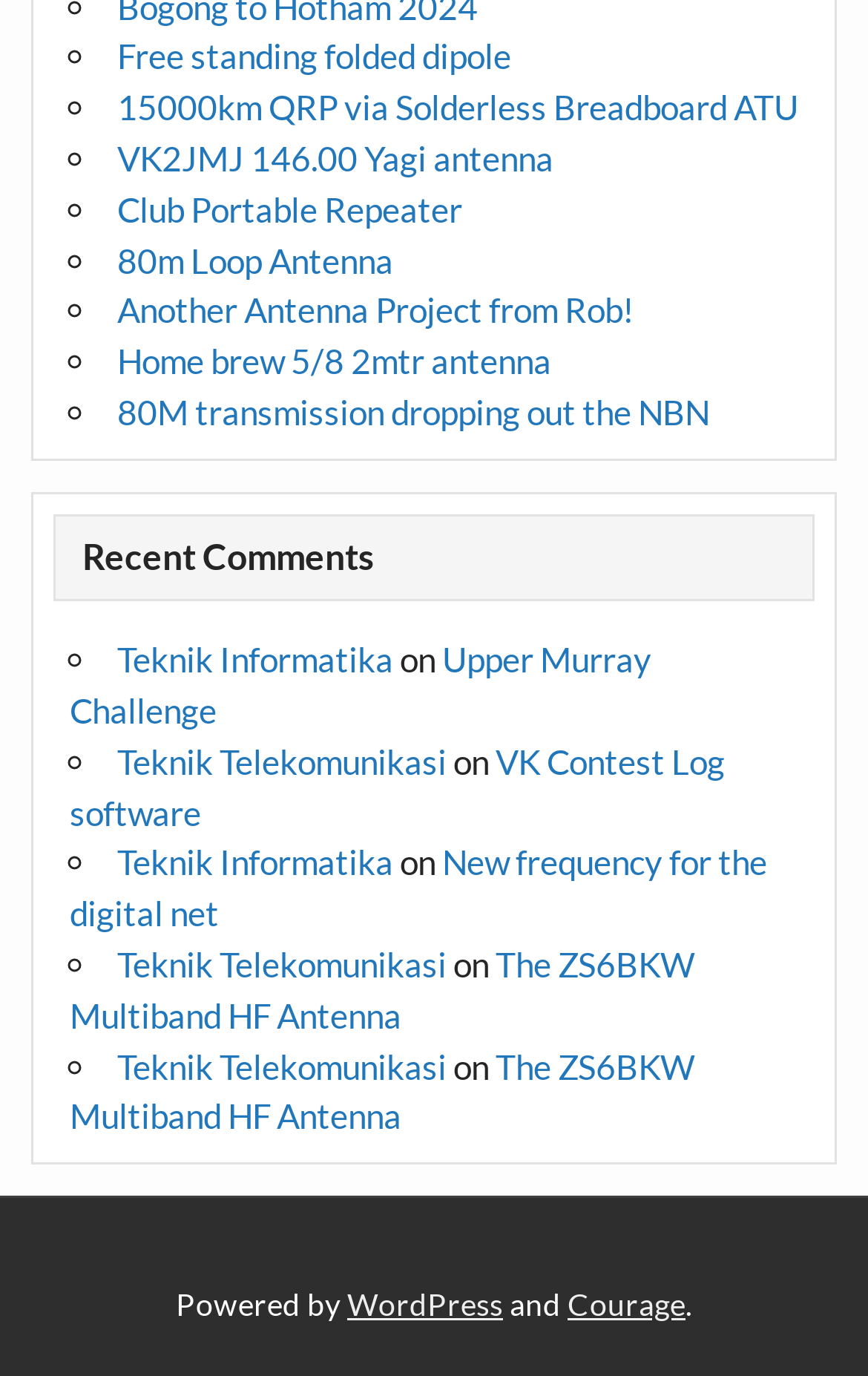Respond concisely with one word or phrase to the following query:
What is the topic of the first link?

Free standing folded dipole